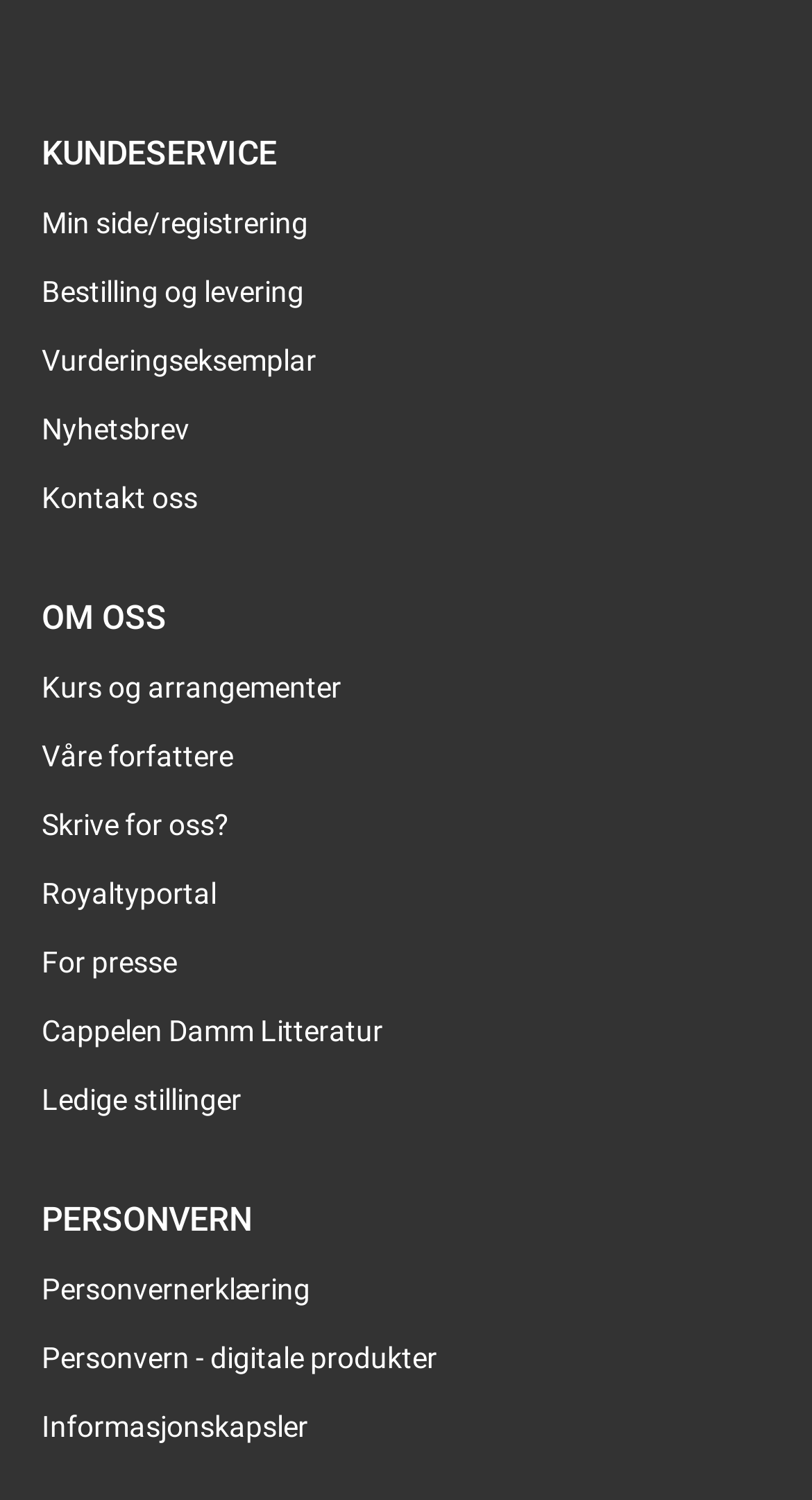Please specify the coordinates of the bounding box for the element that should be clicked to carry out this instruction: "Read about us". The coordinates must be four float numbers between 0 and 1, formatted as [left, top, right, bottom].

[0.051, 0.398, 0.205, 0.424]